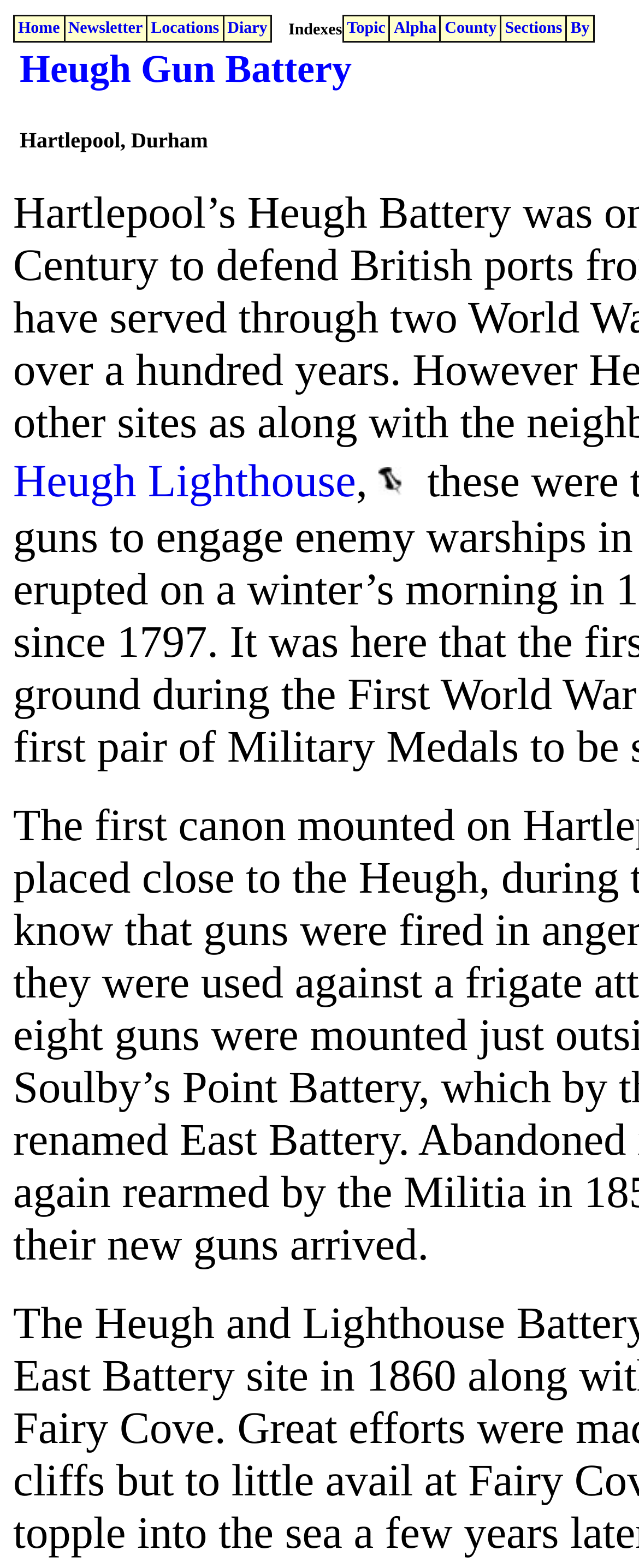Show the bounding box coordinates of the region that should be clicked to follow the instruction: "explore heugh lighthouse."

[0.021, 0.292, 0.557, 0.324]